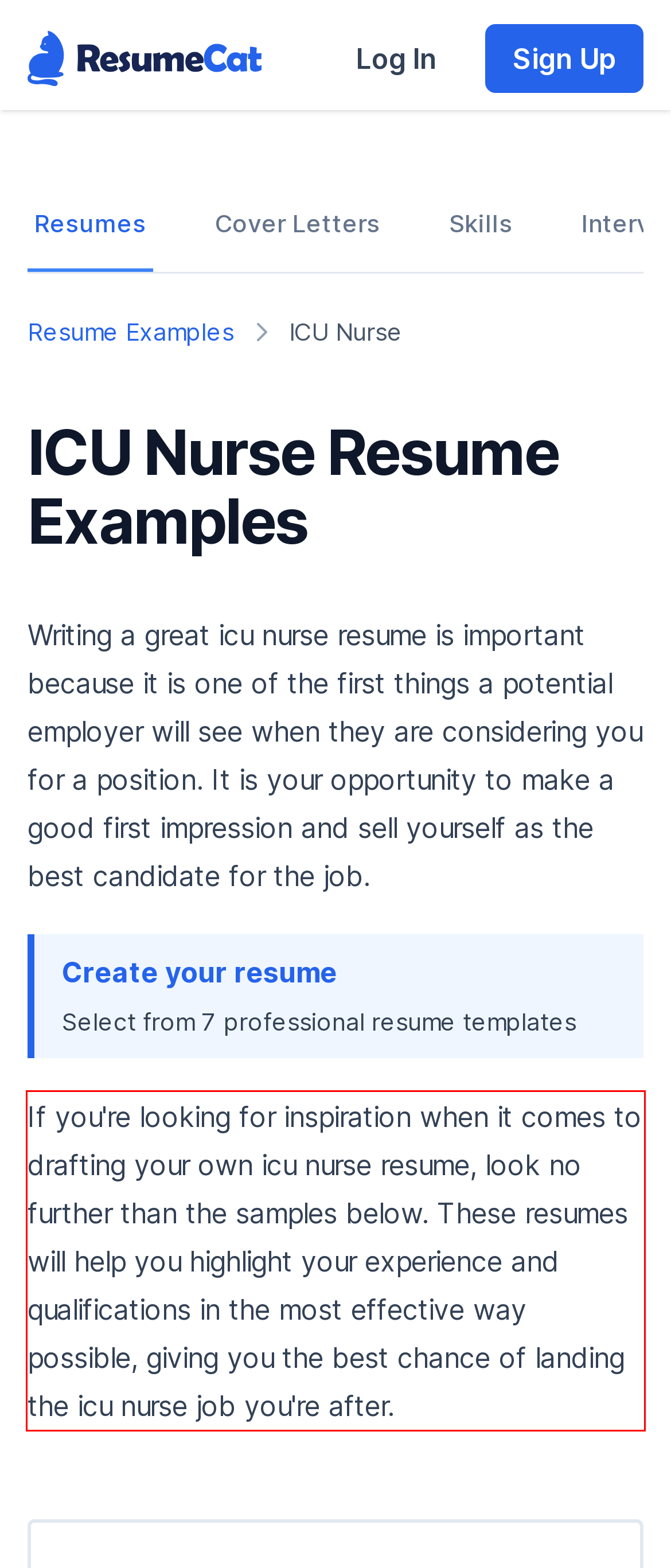Analyze the screenshot of the webpage that features a red bounding box and recognize the text content enclosed within this red bounding box.

If you're looking for inspiration when it comes to drafting your own icu nurse resume, look no further than the samples below. These resumes will help you highlight your experience and qualifications in the most effective way possible, giving you the best chance of landing the icu nurse job you're after.